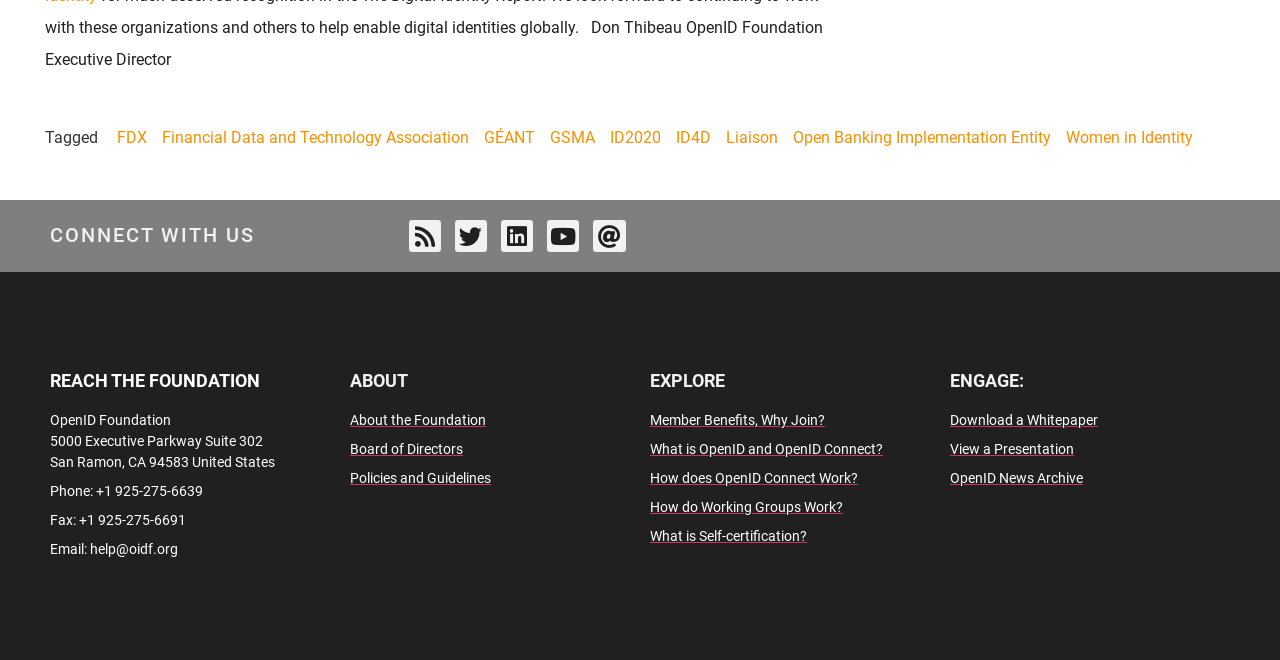Determine the bounding box coordinates for the clickable element required to fulfill the instruction: "Learn about OpenID and OpenID Connect". Provide the coordinates as four float numbers between 0 and 1, i.e., [left, top, right, bottom].

[0.508, 0.666, 0.727, 0.698]